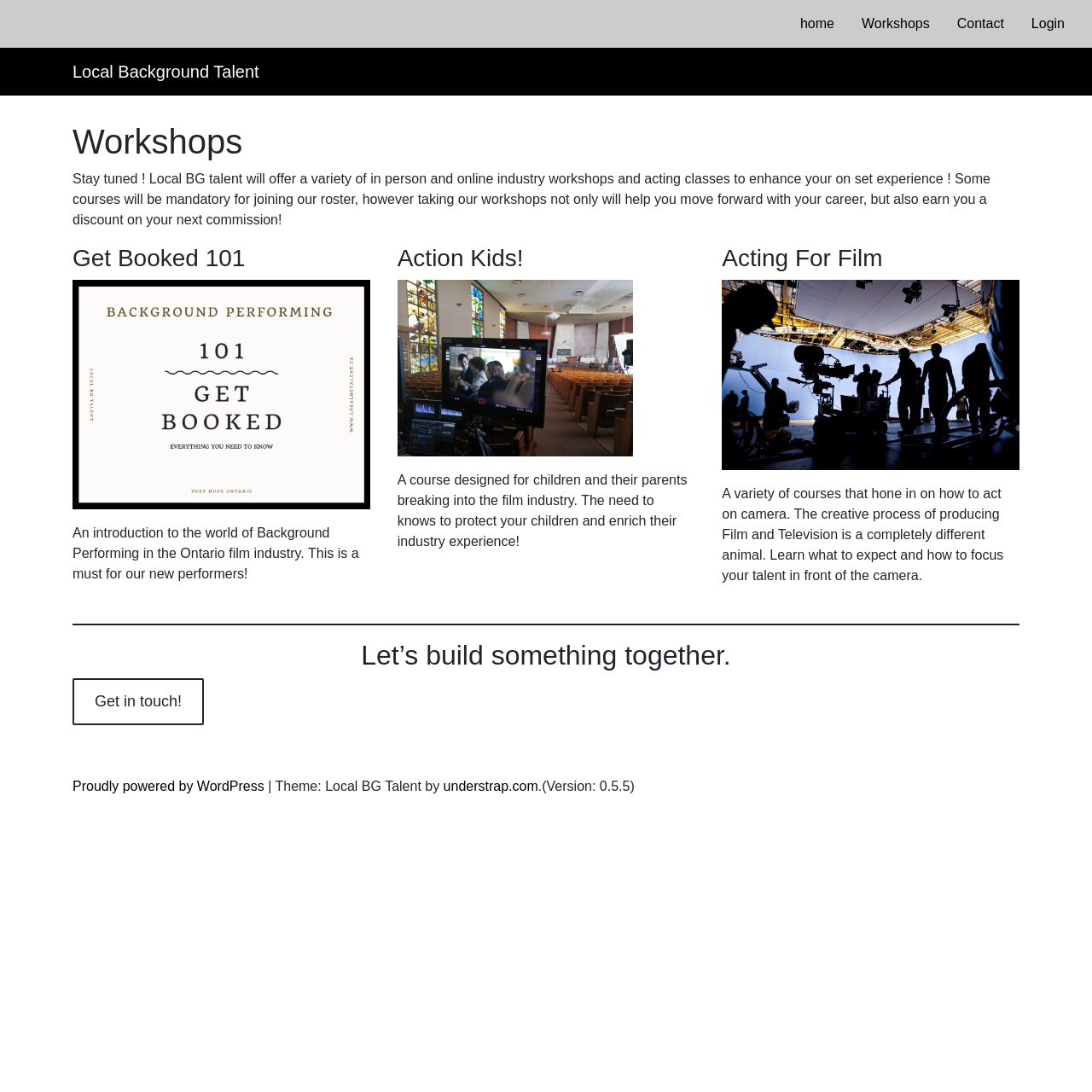Locate the bounding box coordinates for the element described below: "Proudly powered by WordPress". The coordinates must be four float values between 0 and 1, formatted as [left, top, right, bottom].

[0.066, 0.713, 0.242, 0.727]